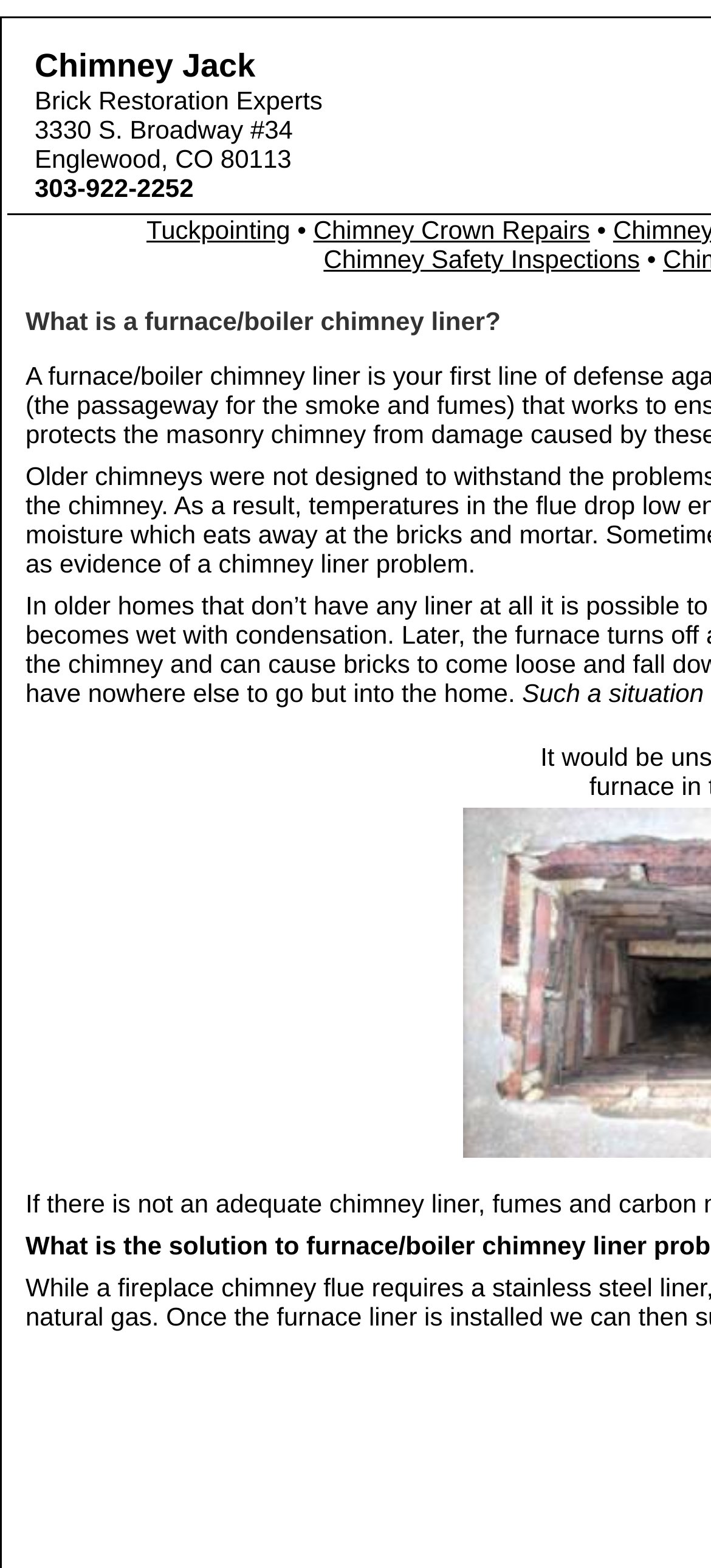How many links are in the middle section?
Please give a detailed and elaborate explanation in response to the question.

The middle section of the webpage contains three links, which are labeled as Tuckpointing, Chimney Crown Repairs, and Chimney Safety Inspections, and they are arranged horizontally next to each other.